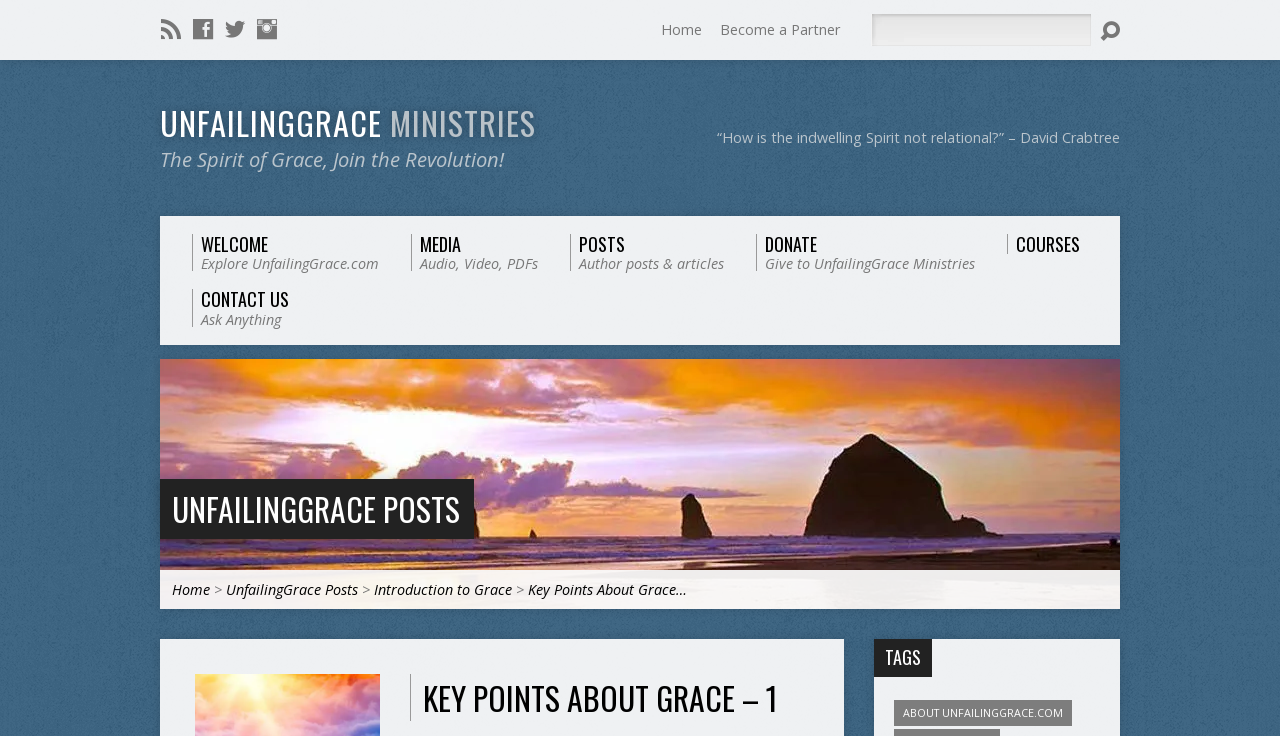What is the title of the first post?
Provide a concise answer using a single word or phrase based on the image.

Introduction to Grace